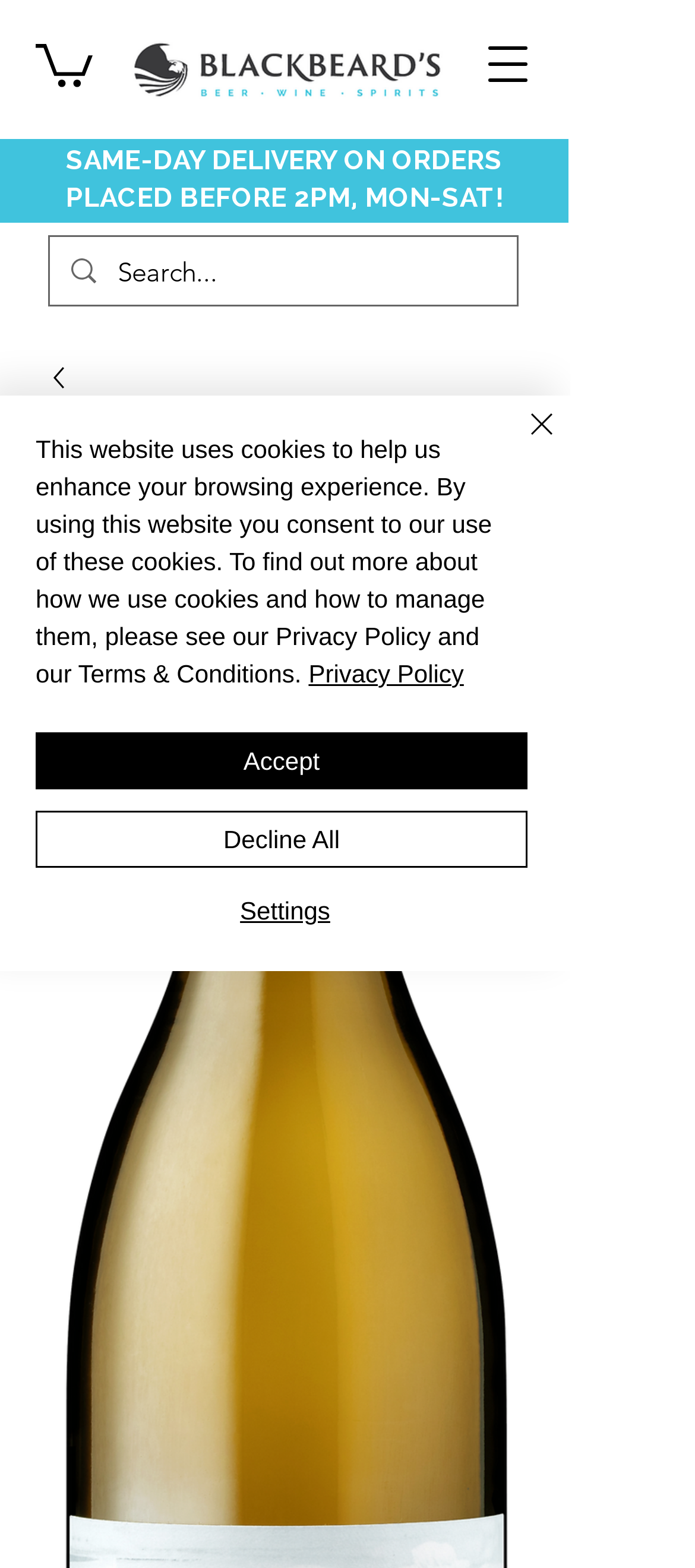Is there a navigation menu on the webpage?
Your answer should be a single word or phrase derived from the screenshot.

Yes